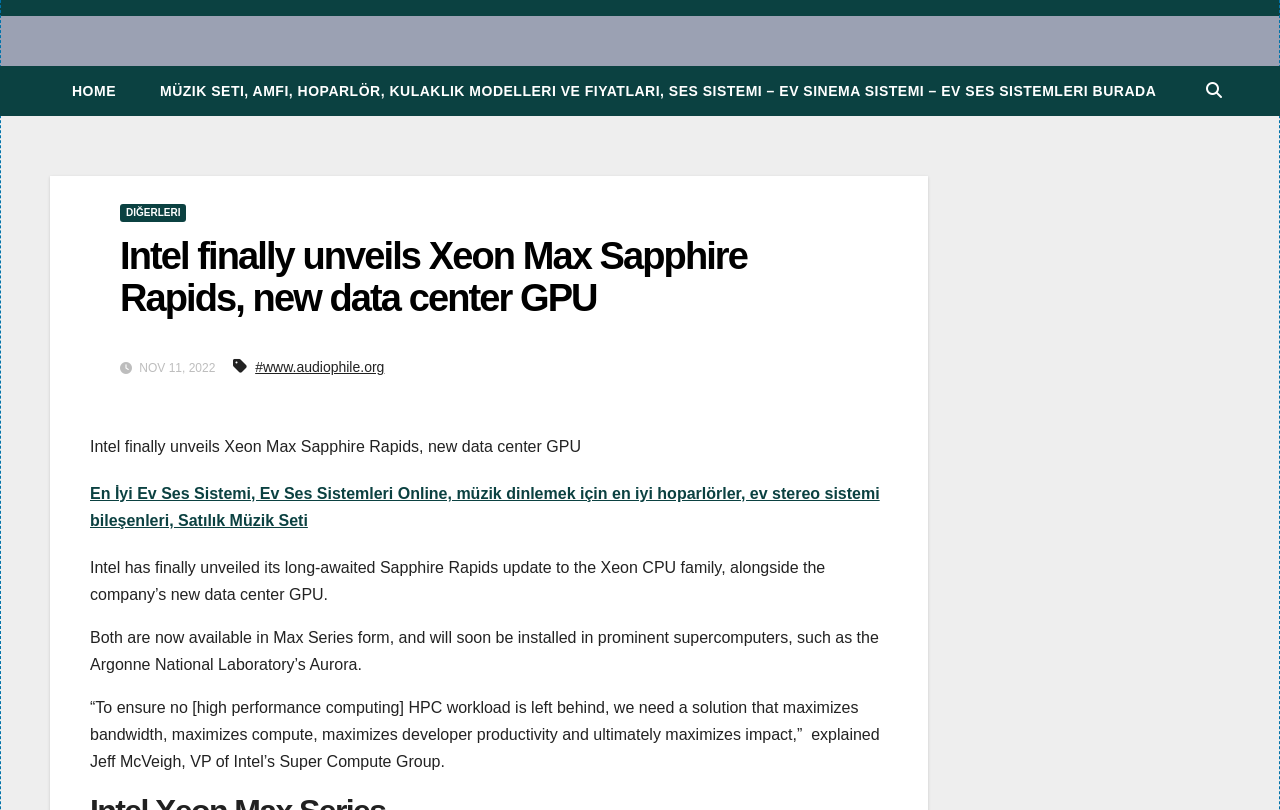What is the date of the article?
Carefully analyze the image and provide a thorough answer to the question.

I found the date of the article by looking at the static text element with the content 'NOV 11, 2022' which is located below the main heading.